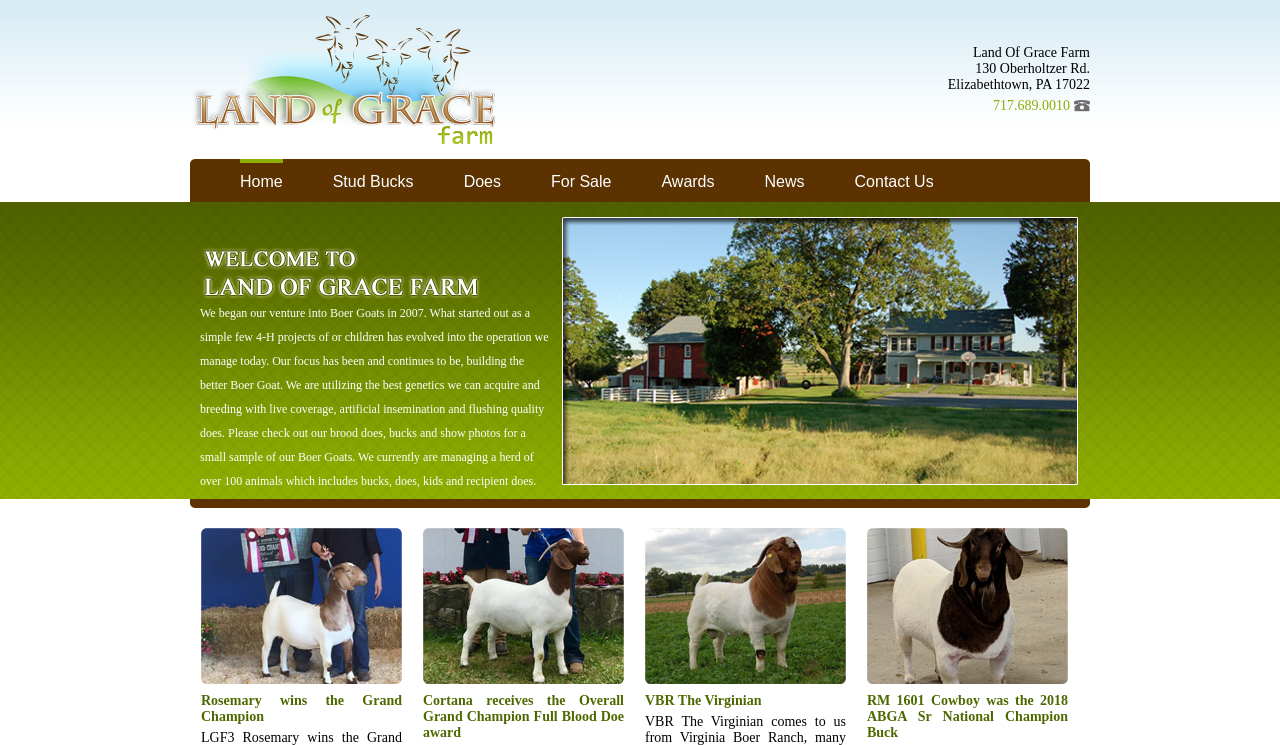Using the given description, provide the bounding box coordinates formatted as (top-left x, top-left y, bottom-right x, bottom-right y), with all values being floating point numbers between 0 and 1. Description: parent_node: VBR The Virginian

[0.504, 0.903, 0.661, 0.922]